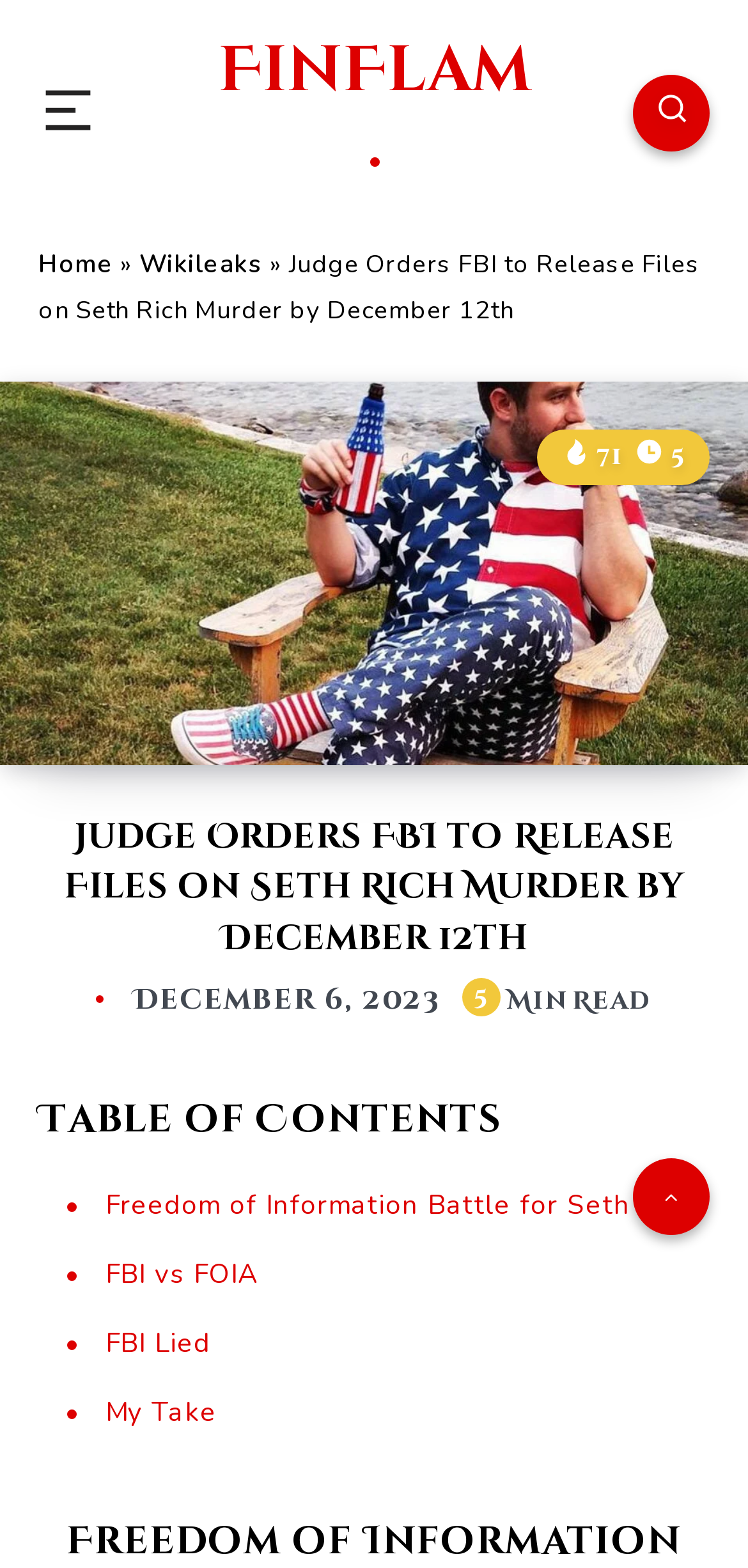Identify the bounding box coordinates for the UI element described as follows: "FBI vs FOIA". Ensure the coordinates are four float numbers between 0 and 1, formatted as [left, top, right, bottom].

[0.141, 0.801, 0.345, 0.824]